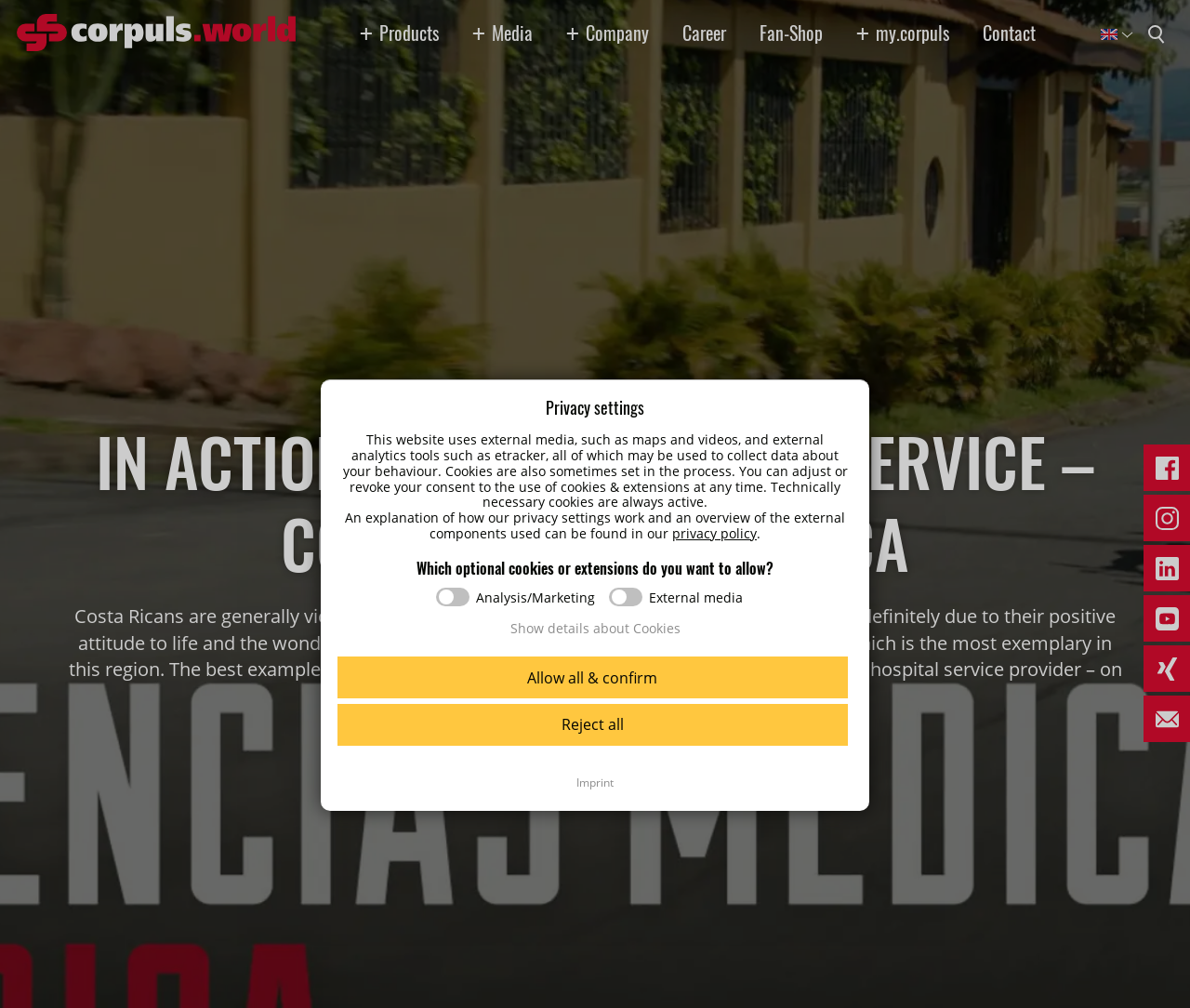Create a detailed summary of the webpage's content and design.

The webpage is about corpuls, a company that provides rescue services in Costa Rica. At the top left corner, there is a link to go back to the home page, accompanied by a small image. On the top right corner, there is an image with the text "English" and a search box. Below the search box, there is a menu bar with links to various sections of the website, including Products, Media, Company, Career, my.corpuls, and Contact.

The main content of the webpage is divided into two sections. The left section has a heading "IN ACTION WITH THE RESCUE SERVICE – CORPULS IN COSTA RICA" and a paragraph of text that describes the happiness and satisfaction of Costa Ricans, attributing it to their positive attitude and the country's health system. Below the text, there is a table with links to various products, including corpuls3T, corpuls3, ECGmax, and others.

The right section has a heading "PRODUCTS" and a list of links to different product categories. Below the products section, there are headings for "MEDIA", "VIDEOS", "COMPANY", "CAREER", and "MY.CORPULS", each with links to relevant pages. There is also a section for "CONTACT" with links to technical notices, support web, imprint, and other contact information.

At the bottom of the page, there are links to social media platforms, including Facebook, Instagram, LinkedIn, YouTube, and Xing. There is also a section for privacy settings, where users can adjust or revoke their consent to the use of cookies and external analytics tools.